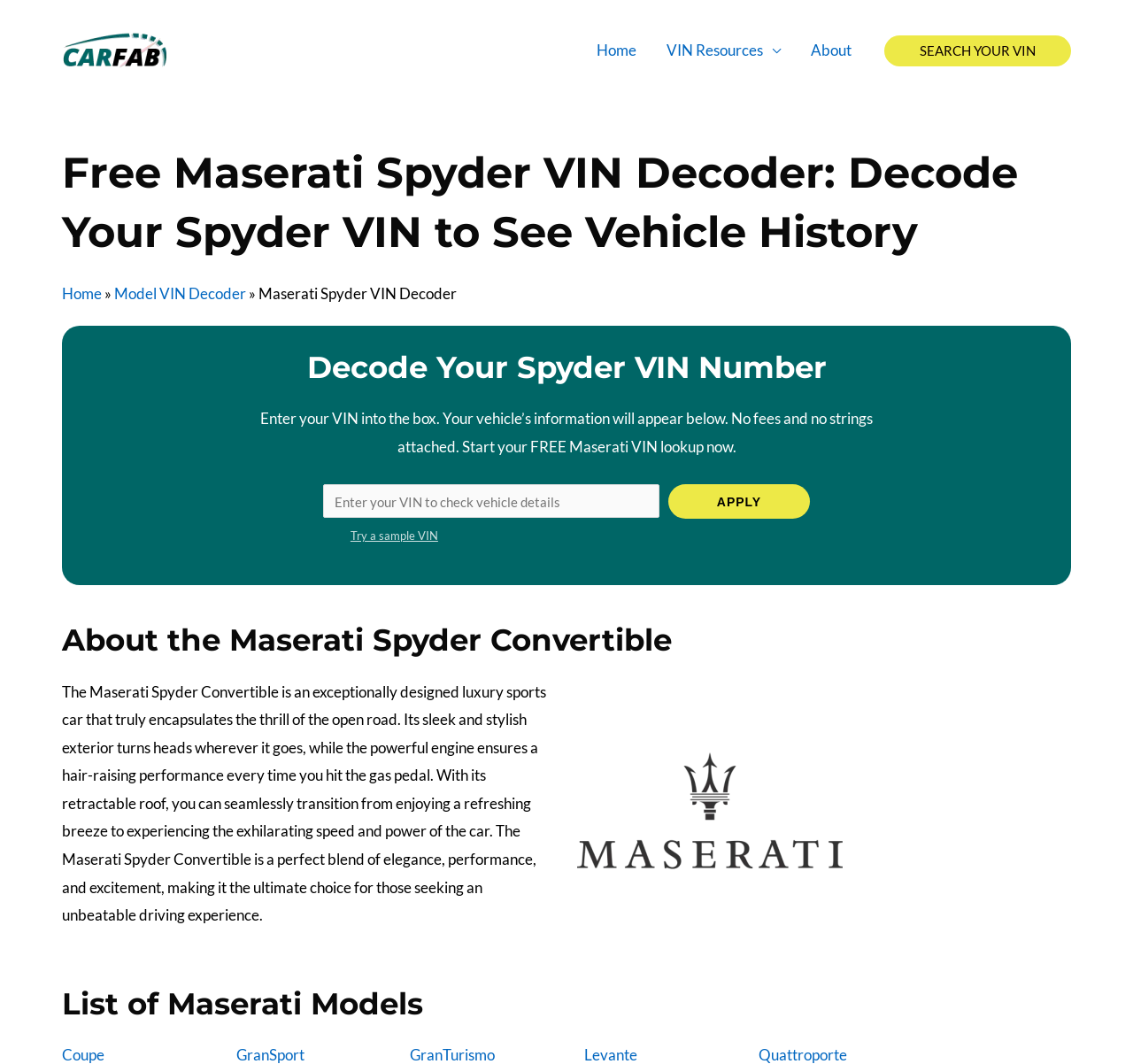What type of car is the Maserati Spyder?
Look at the image and respond with a one-word or short phrase answer.

Luxury sports car